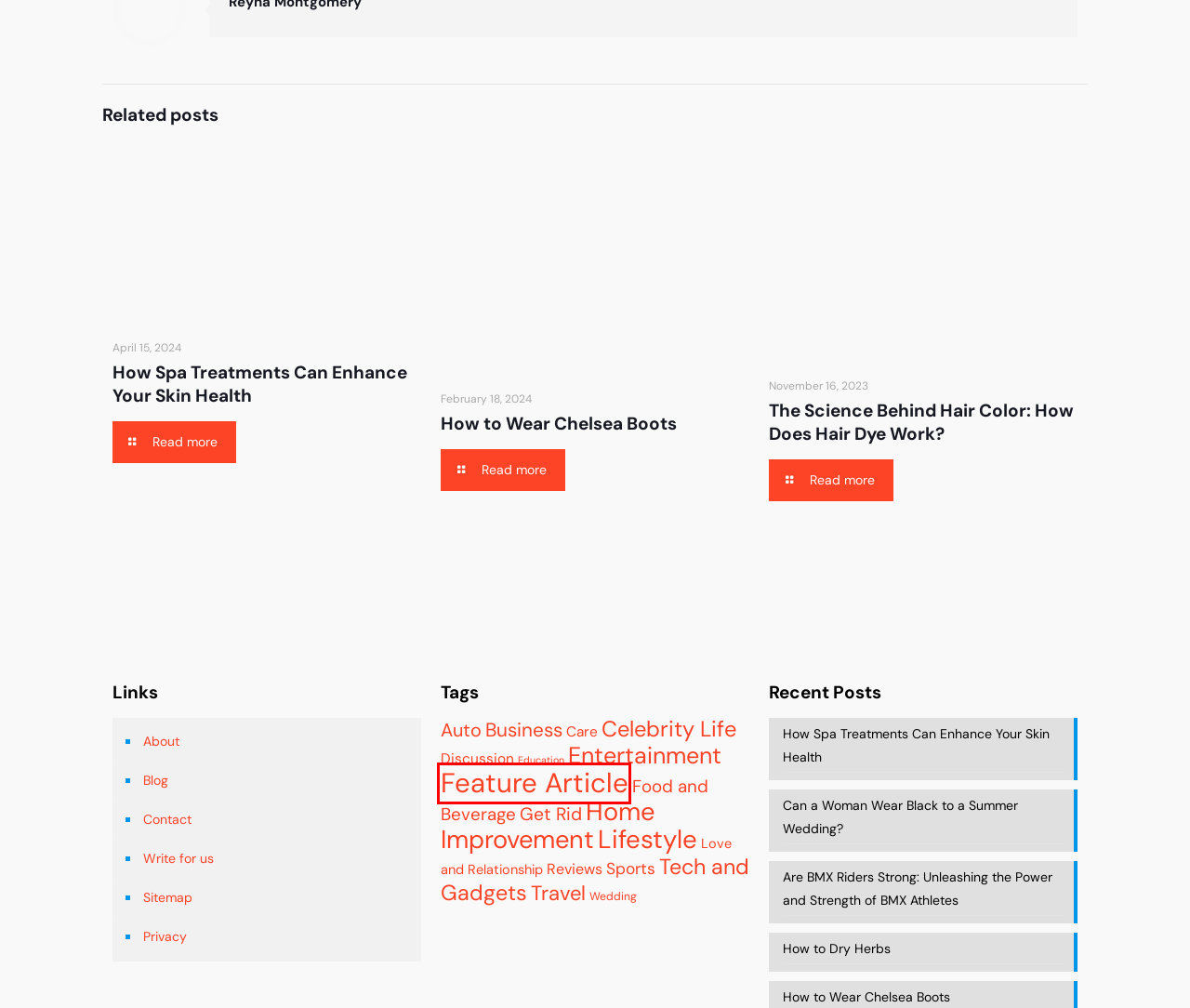Look at the screenshot of the webpage and find the element within the red bounding box. Choose the webpage description that best fits the new webpage that will appear after clicking the element. Here are the candidates:
A. Auto - Charleston Tea Party
B. Business - Charleston Tea Party
C. Food and Beverage - Charleston Tea Party
D. Wedding - Charleston Tea Party
E. Celebrity Life - Charleston Tea Party
F. How Spa Treatments Can Enhance Your Skin Health - Charleston Tea Party
G. Education - Charleston Tea Party
H. Feature Article - Charleston Tea Party

H